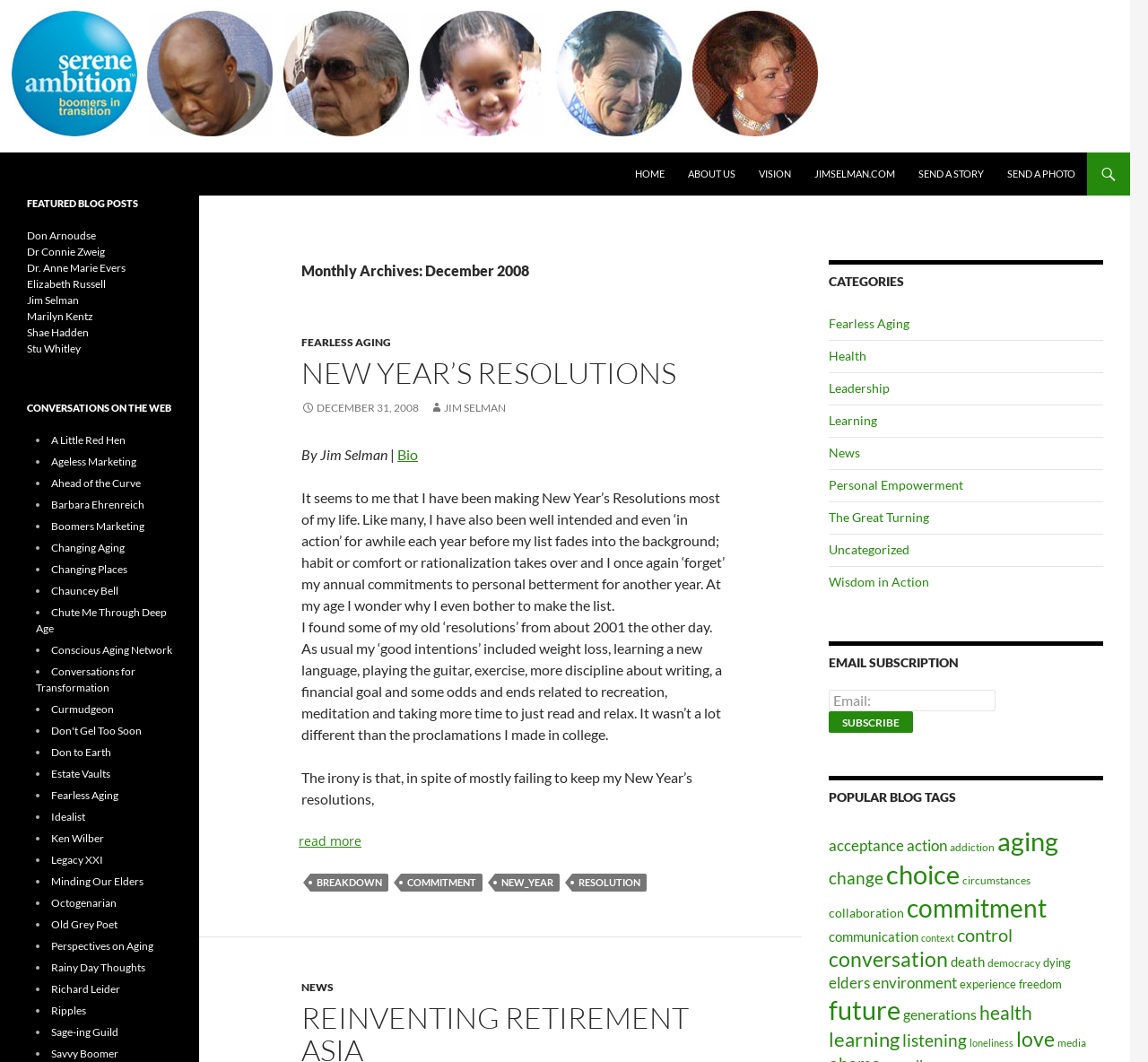Respond to the question below with a single word or phrase:
Who is the author of the blog post?

Jim Selman